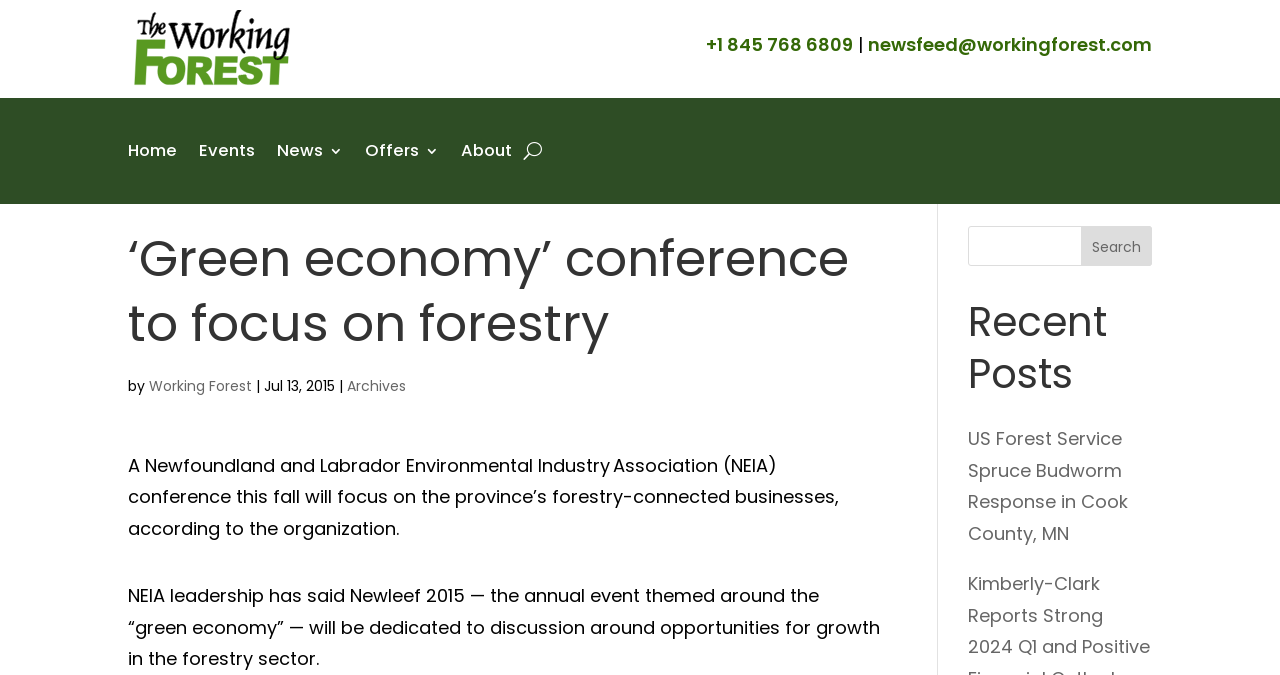Find the bounding box coordinates of the area that needs to be clicked in order to achieve the following instruction: "Contact using phone number". The coordinates should be specified as four float numbers between 0 and 1, i.e., [left, top, right, bottom].

[0.552, 0.048, 0.666, 0.085]